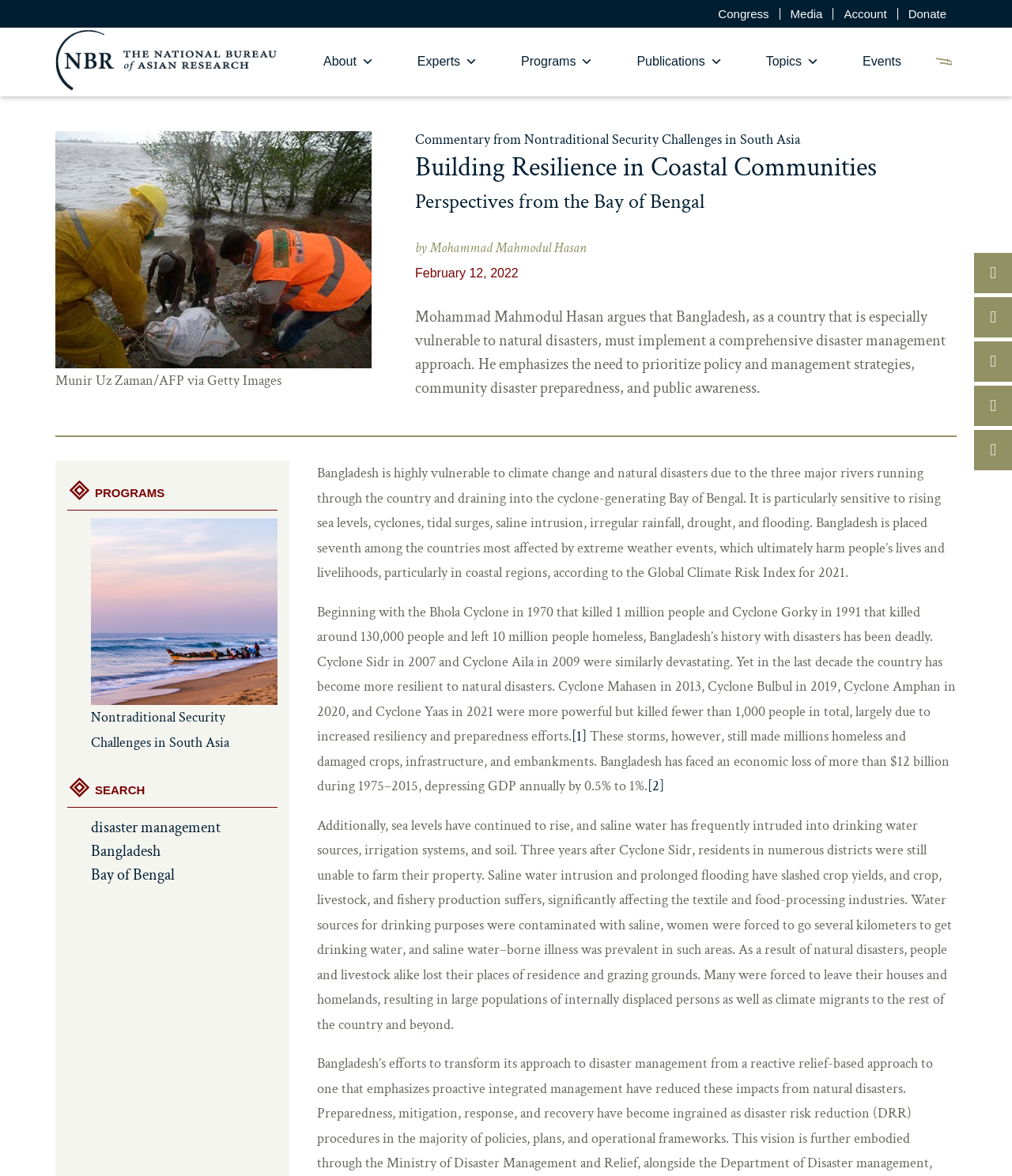What is the topic of the article?
Please use the image to provide a one-word or short phrase answer.

Disaster management in Bangladesh